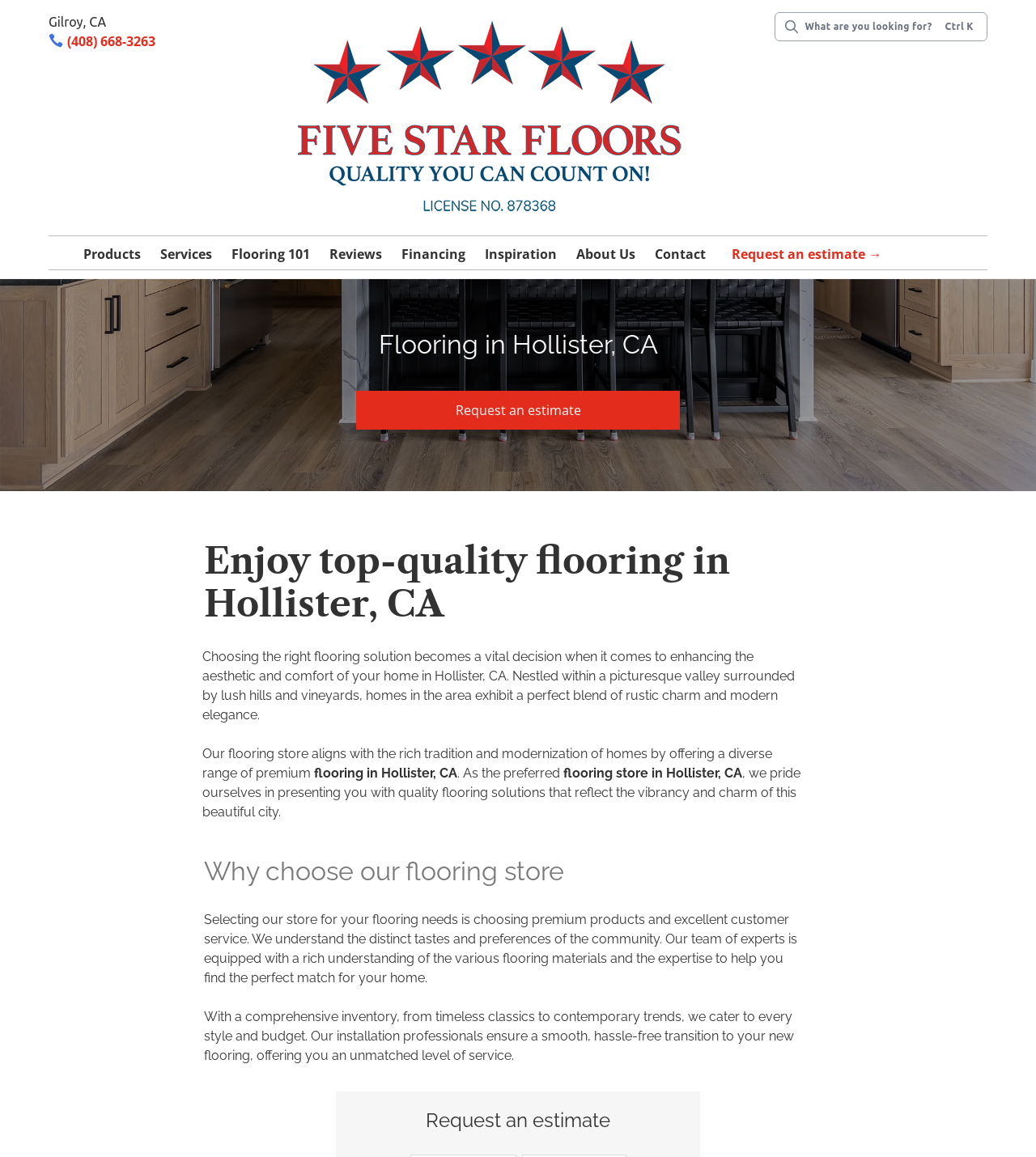Provide a thorough description of the webpage's content and layout.

The webpage is about Five Star Floors, a flooring store in Gilroy, CA, that serves customers in Hollister, CA. At the top, there is a phone number and a link to call or visit the showroom. Below this, there is a prominent heading that reads "Flooring in Hollister, CA". 

On the left side, there is a navigation menu with links to various sections, including "Products", "Services", "Flooring 101", "Reviews", "Financing", "Inspiration", "About Us", and "Contact". However, these links are currently hidden.

In the main content area, there is a heading that reads "Enjoy top-quality flooring in Hollister, CA", followed by a paragraph of text that describes the importance of choosing the right flooring solution for homes in Hollister, CA. Below this, there is another paragraph that explains the store's diverse range of premium flooring options and its commitment to quality and customer service.

Further down, there is a heading that reads "Why choose our flooring store", followed by a paragraph that highlights the store's expertise, comprehensive inventory, and hassle-free installation services. 

On the right side, there is a call-to-action button that reads "Request an estimate →", which is repeated below in a larger font size. There is also a heading that reads "Request an estimate" above a button with the same text.

Throughout the page, there are several images, including the store's logo, a phone icon, and a small icon next to the "What are you looking for?" button.